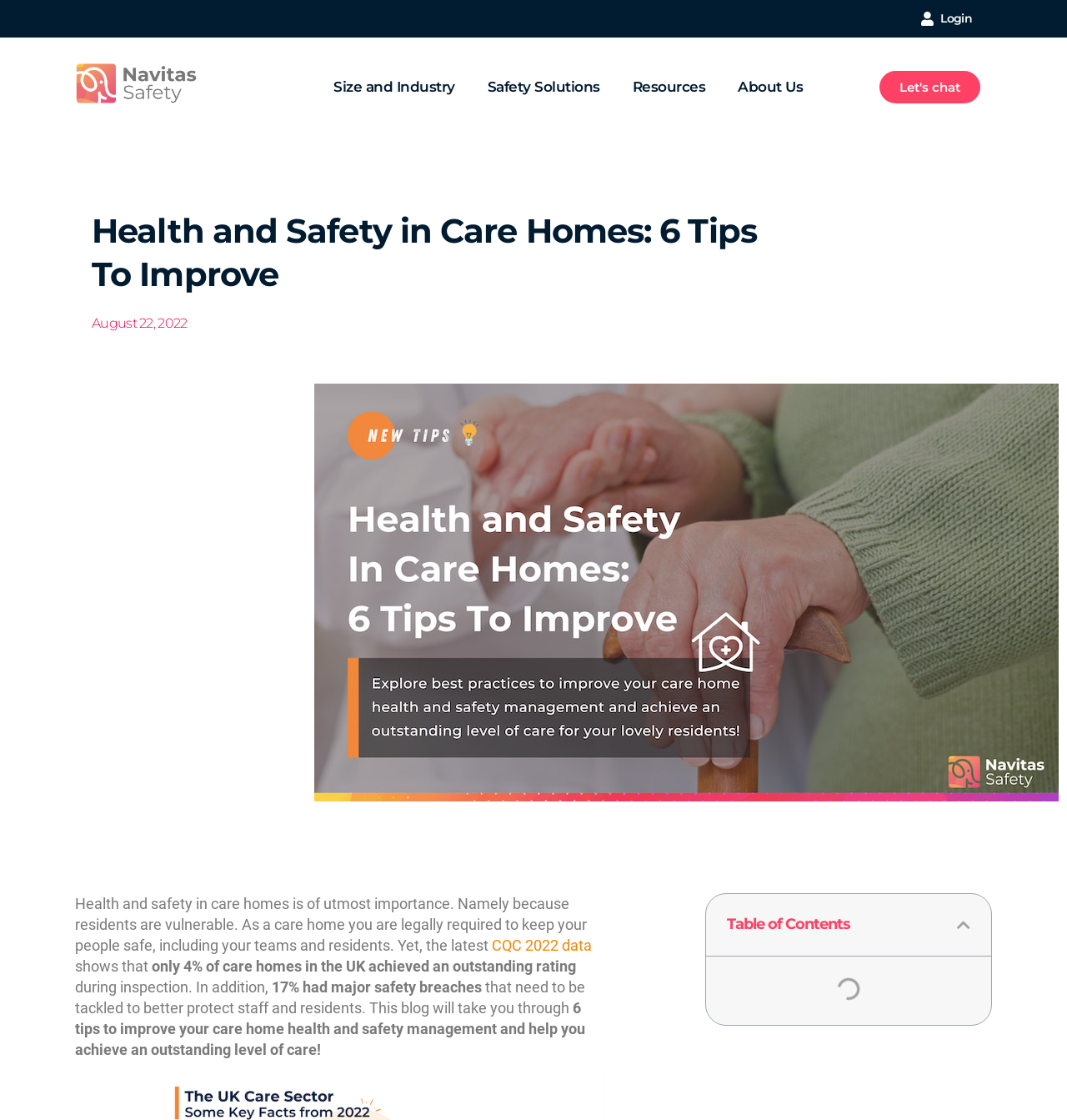Identify the bounding box coordinates for the element you need to click to achieve the following task: "Read the blog post published on August 22, 2022". Provide the bounding box coordinates as four float numbers between 0 and 1, in the form [left, top, right, bottom].

[0.086, 0.279, 0.175, 0.298]